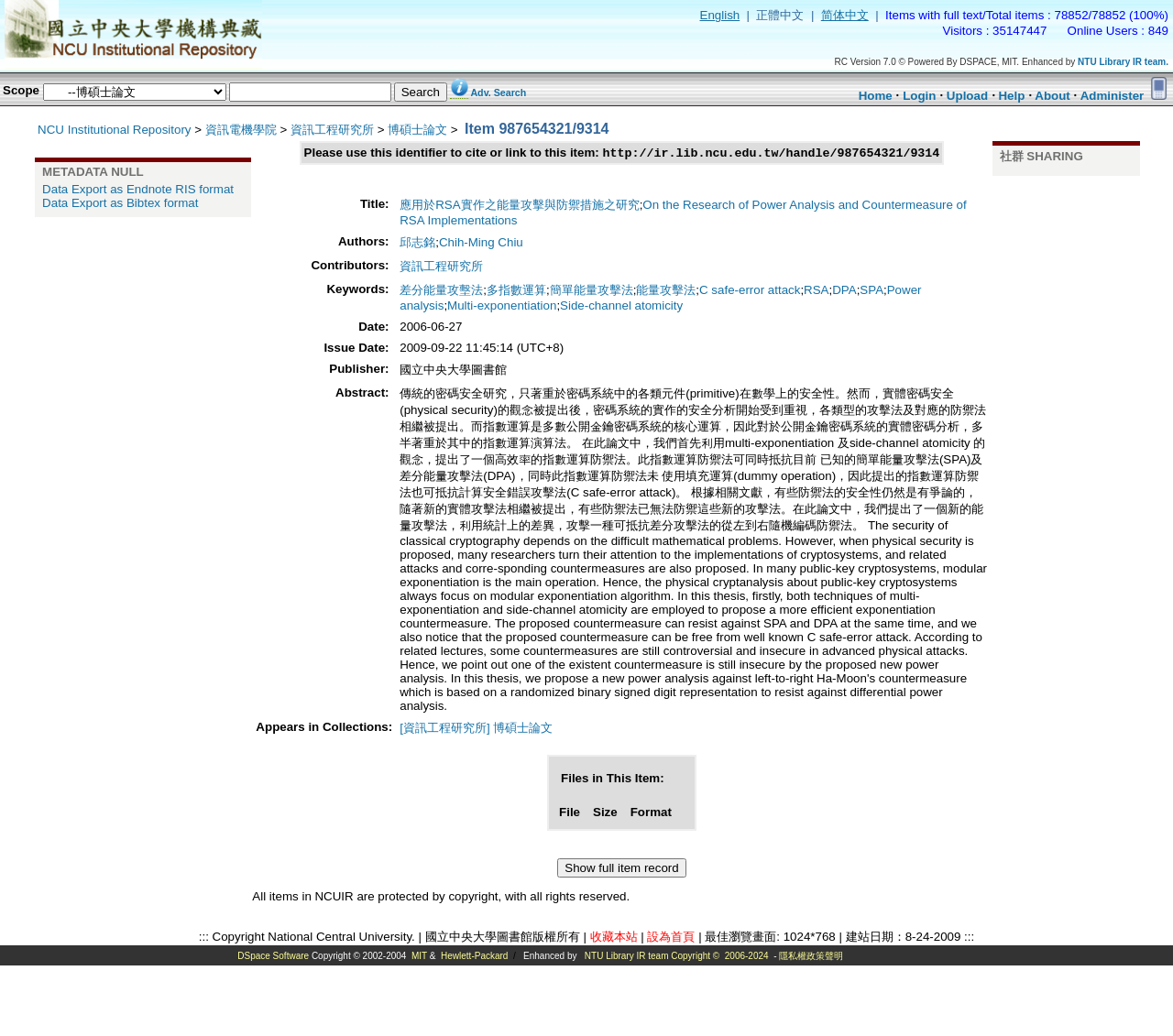Bounding box coordinates are specified in the format (top-left x, top-left y, bottom-right x, bottom-right y). All values are floating point numbers bounded between 0 and 1. Please provide the bounding box coordinate of the region this sentence describes: NTU Library IR team.

[0.919, 0.055, 0.996, 0.065]